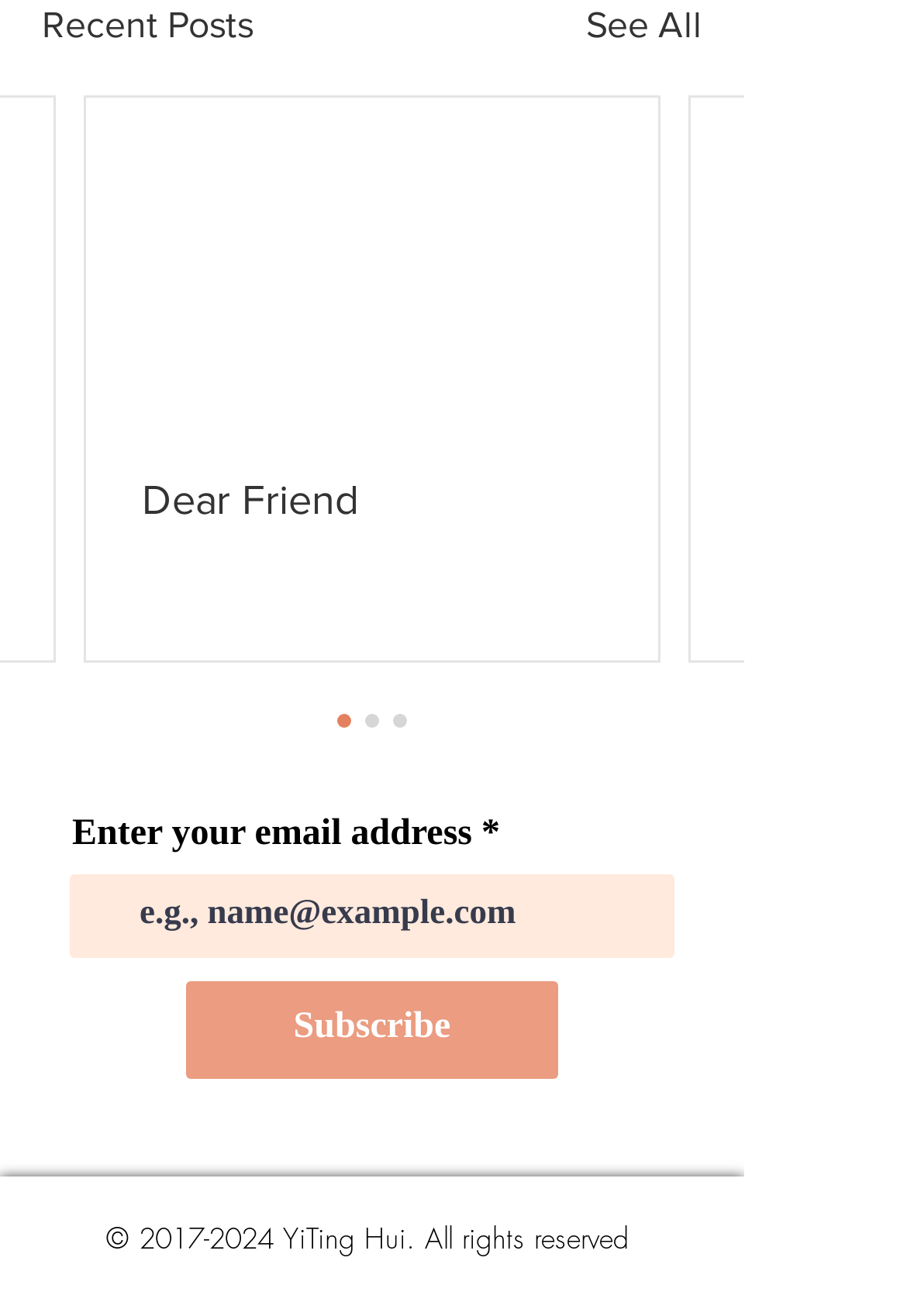Please provide a detailed answer to the question below by examining the image:
How many social media links are there?

The social bar at the bottom of the page includes at least one social media link, specifically a Pinterest icon, suggesting that there may be more social media links present.